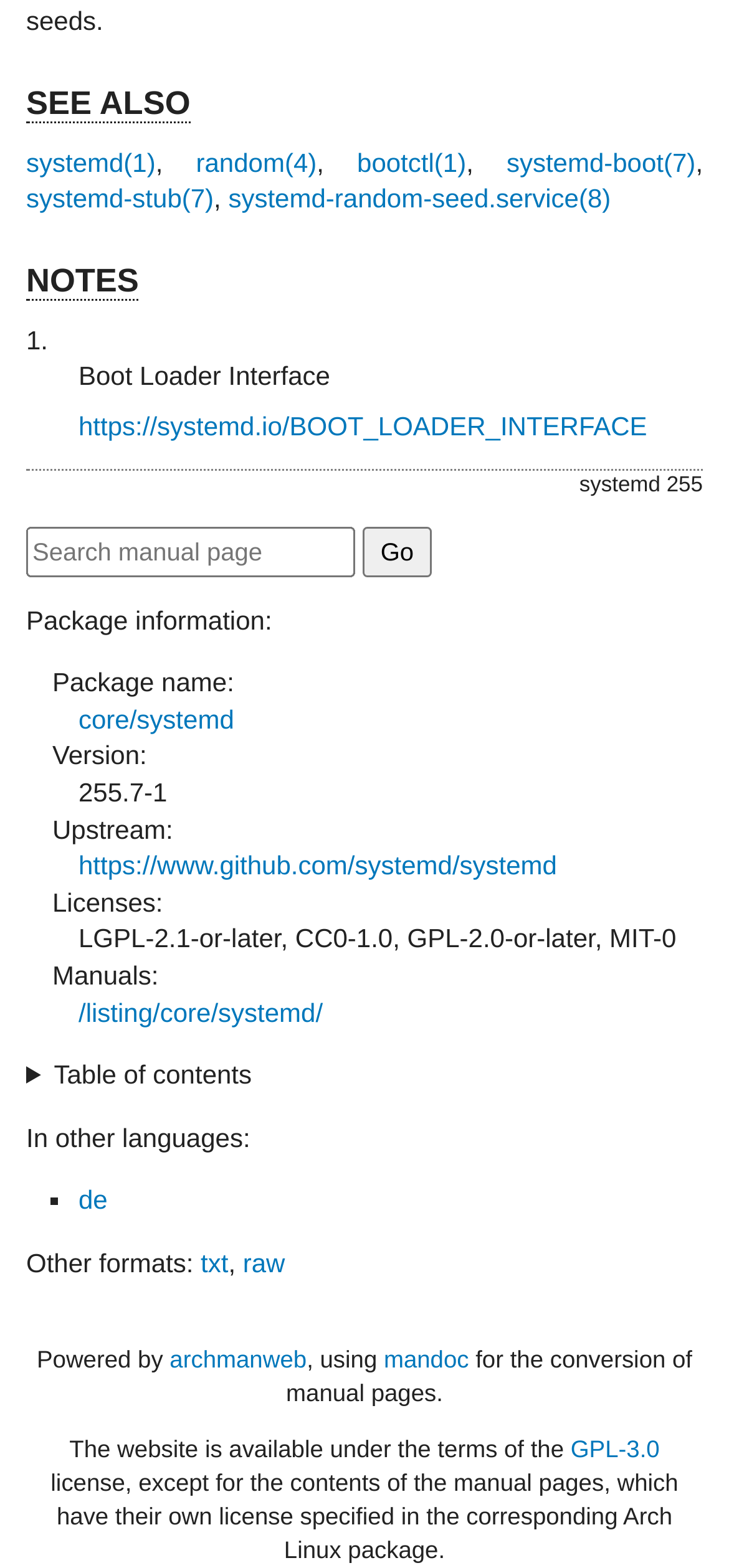Find the bounding box coordinates for the element described here: "txt".

[0.275, 0.796, 0.313, 0.815]